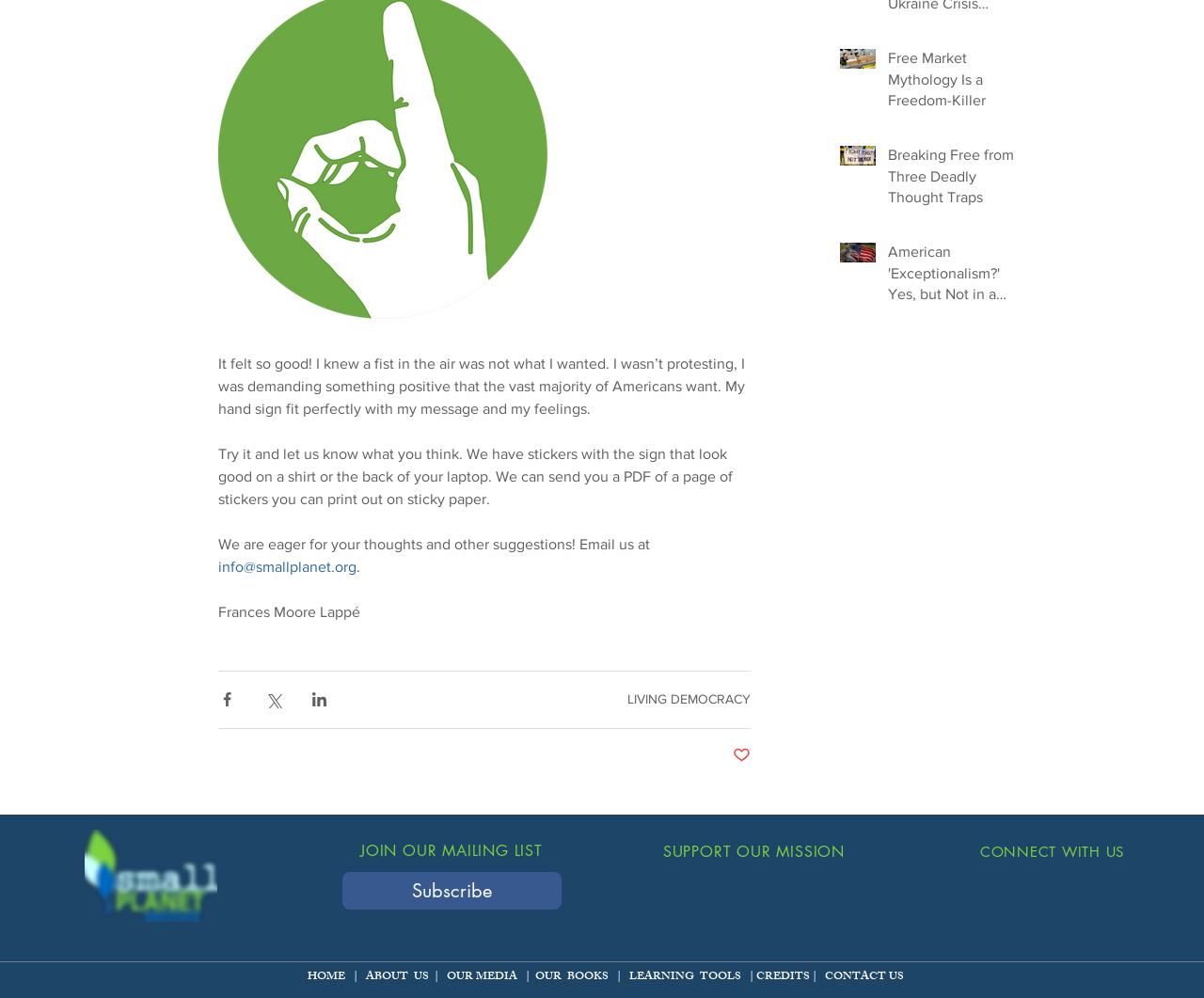Please provide a comprehensive answer to the question below using the information from the image: How can I join the mailing list?

The text 'JOIN OUR MAILING LIST' is followed by a link 'Subscribe', which suggests that clicking the Subscribe link will allow the user to join the mailing list, as indicated by the context of the text and the link.